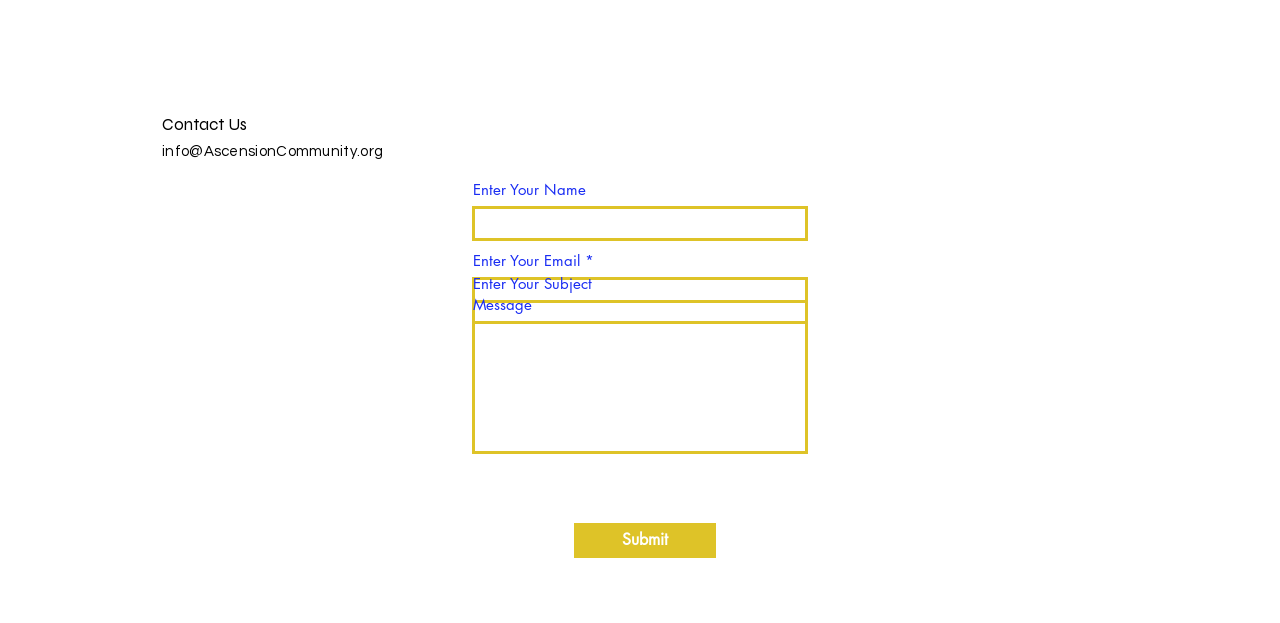Determine the bounding box coordinates for the UI element described. Format the coordinates as (top-left x, top-left y, bottom-right x, bottom-right y) and ensure all values are between 0 and 1. Element description: name="email"

[0.369, 0.444, 0.631, 0.501]